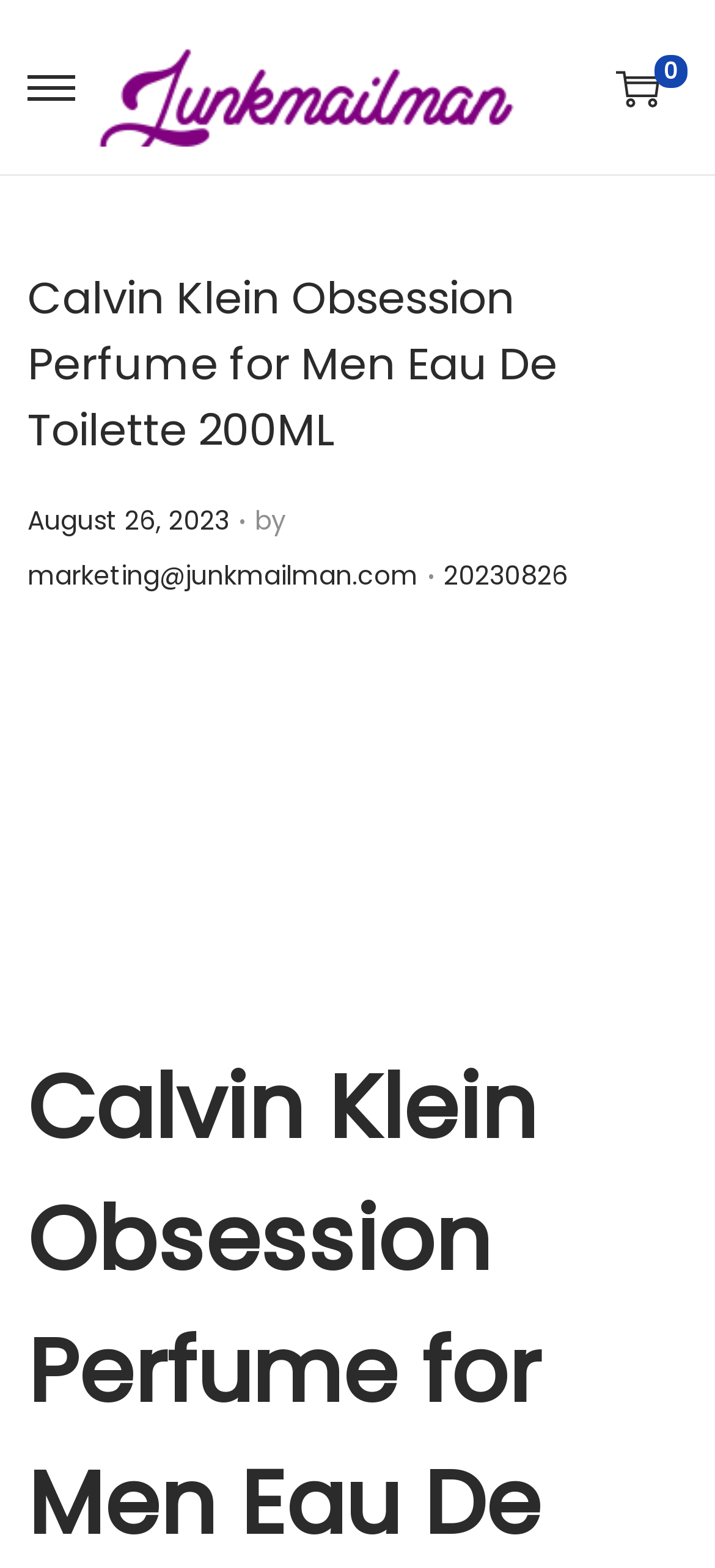By analyzing the image, answer the following question with a detailed response: What is the name of the perfume?

The name of the perfume can be found in the heading element which says 'Calvin Klein Obsession Perfume for Men Eau De Toilette 200ML'. This is likely the main product being featured on the webpage.